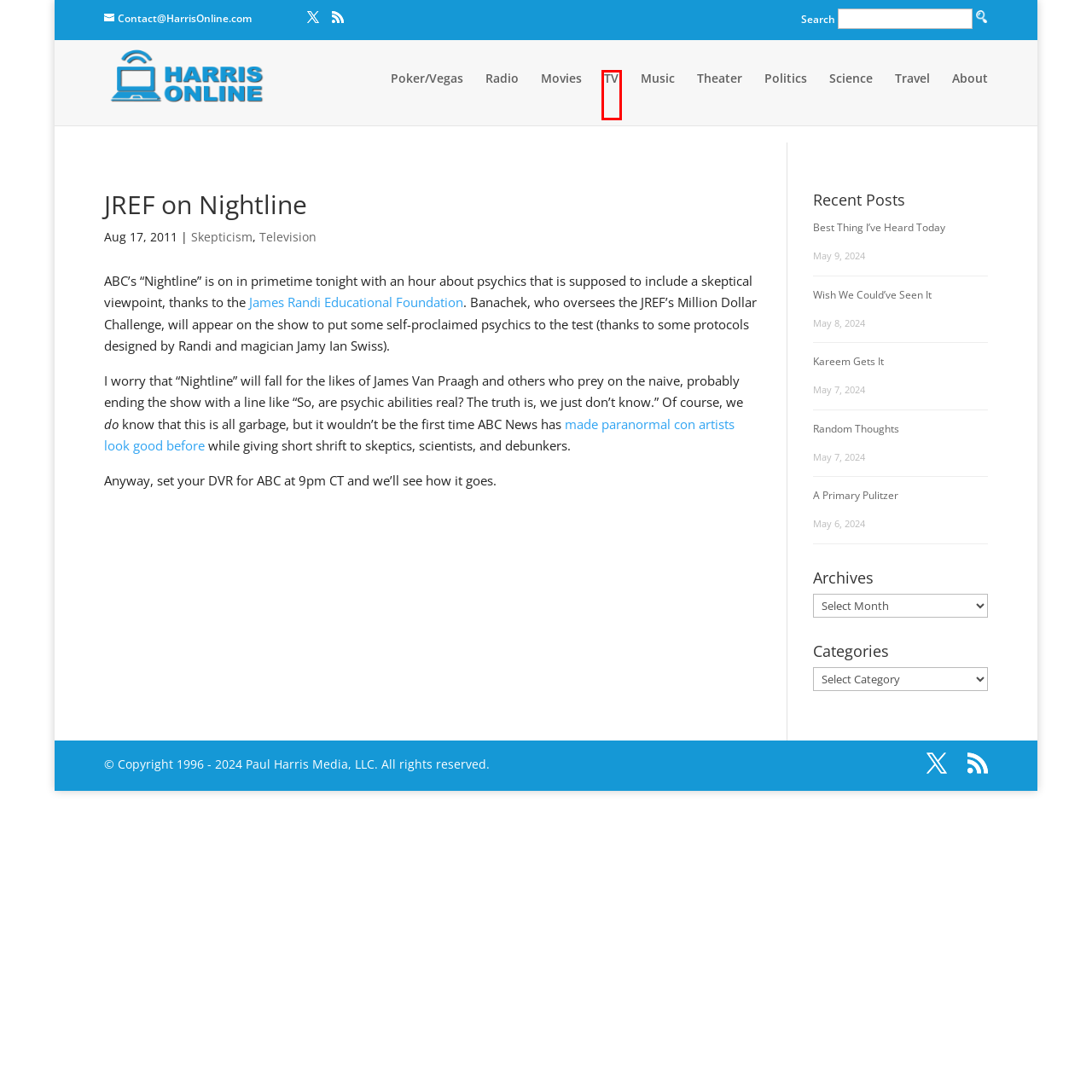Examine the webpage screenshot and identify the UI element enclosed in the red bounding box. Pick the webpage description that most accurately matches the new webpage after clicking the selected element. Here are the candidates:
A. Travel | Paul Harris Online
B. Theater | Paul Harris Online
C. Television | Paul Harris Online
D. Radio | Paul Harris Online
E. Paul Harris Online | Thoughts on radio, TV, movies, poker, theater, and more
F. Wish We Could’ve Seen It | Paul Harris Online
G. Science | Paul Harris Online
H. Movies | Paul Harris Online

C